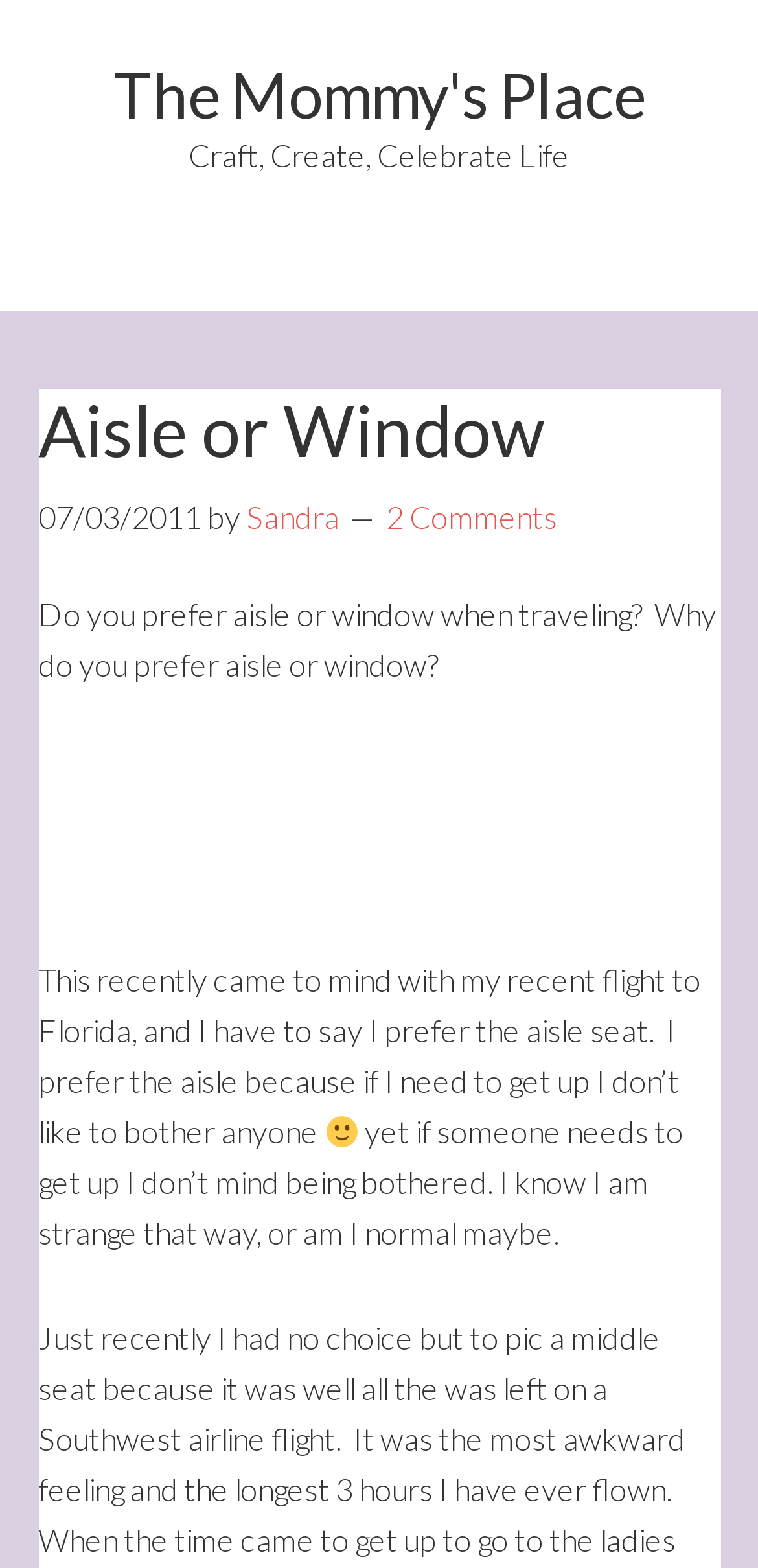Who is the author of the blog post?
Please answer the question with a single word or phrase, referencing the image.

Sandra